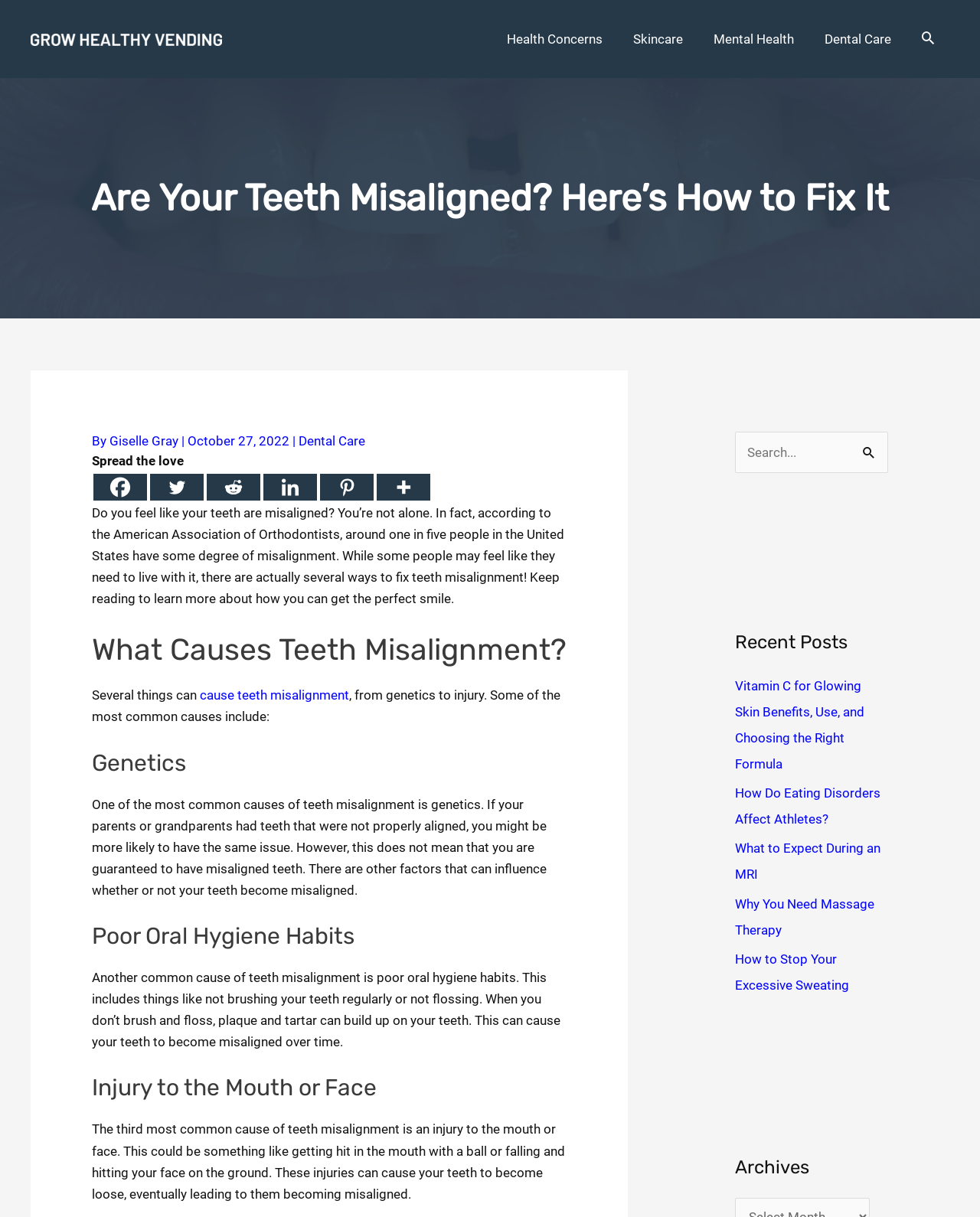Please predict the bounding box coordinates of the element's region where a click is necessary to complete the following instruction: "Check the 'Recent Posts'". The coordinates should be represented by four float numbers between 0 and 1, i.e., [left, top, right, bottom].

[0.75, 0.553, 0.906, 0.82]